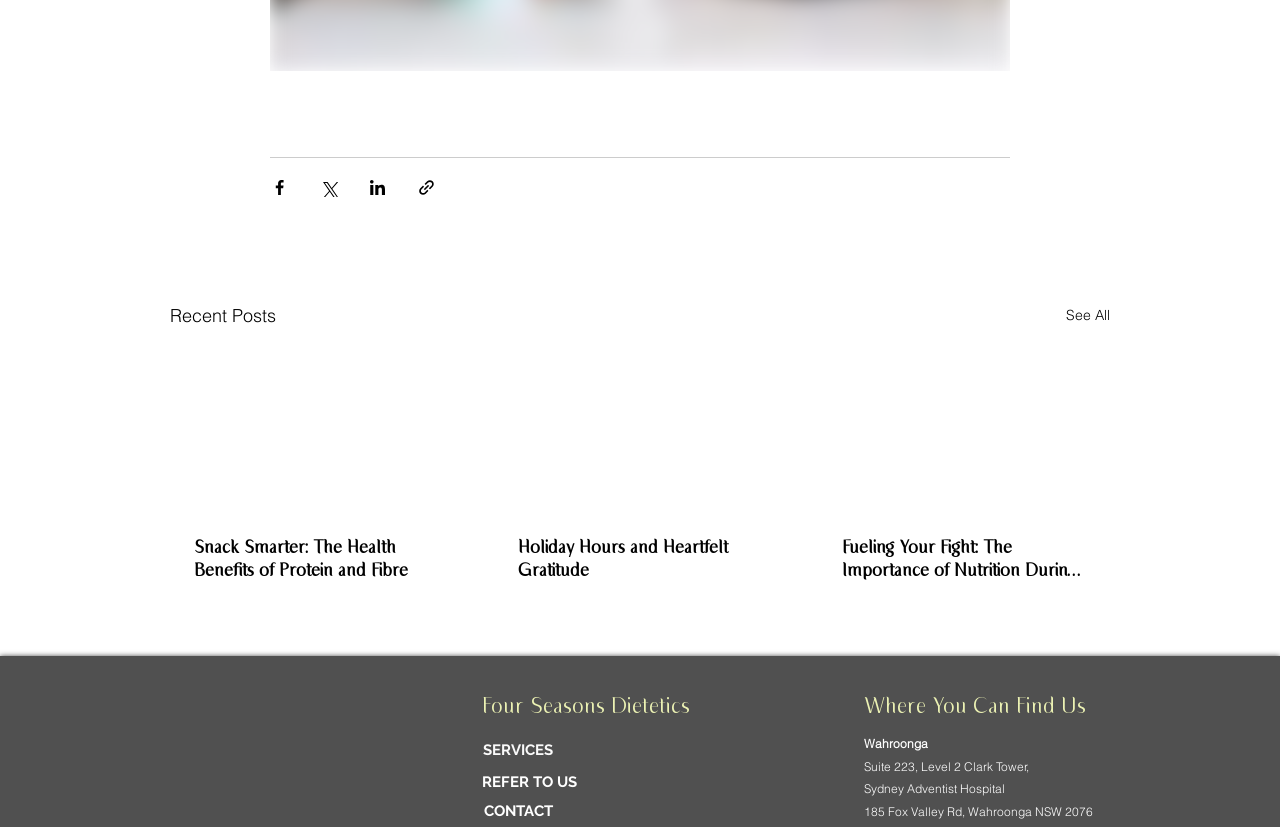Determine the bounding box coordinates for the clickable element to execute this instruction: "Read 'Snack Smarter: The Health Benefits of Protein and Fibre'". Provide the coordinates as four float numbers between 0 and 1, i.e., [left, top, right, bottom].

[0.152, 0.649, 0.341, 0.705]